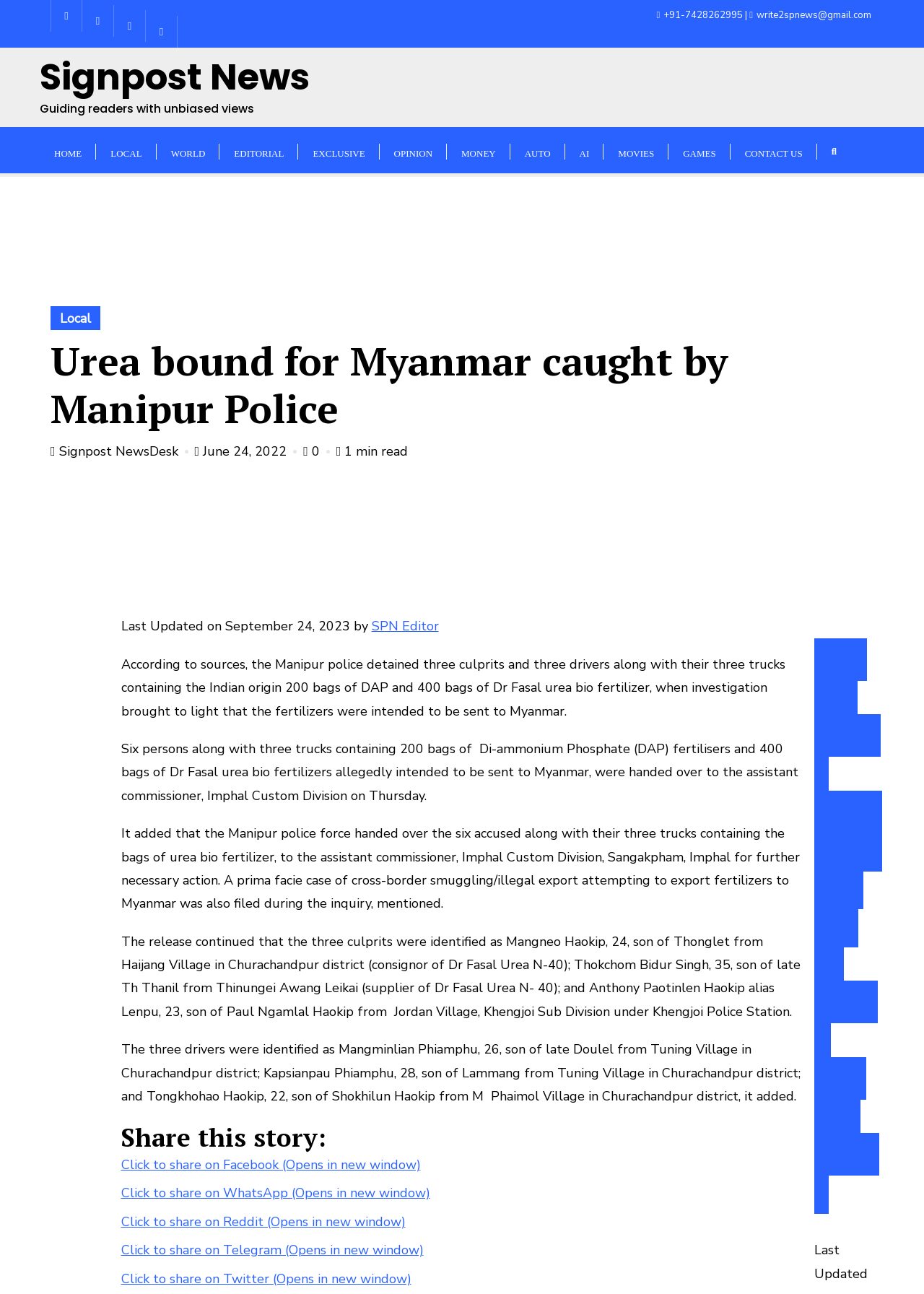What is the phone number displayed on the webpage?
Could you answer the question in a detailed manner, providing as much information as possible?

The phone number is displayed on the top right corner of the webpage, inside a static text element with bounding box coordinates [0.716, 0.007, 0.804, 0.017].